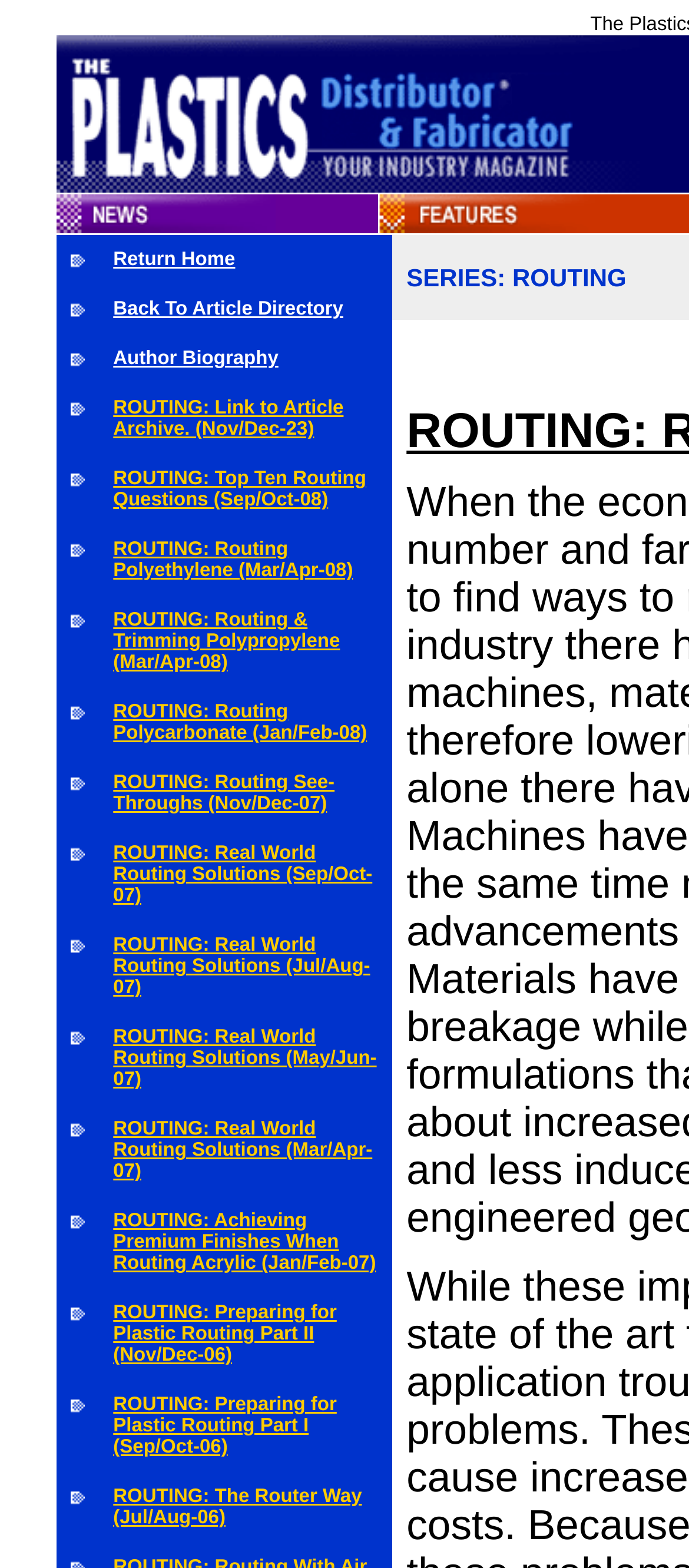Pinpoint the bounding box coordinates of the area that should be clicked to complete the following instruction: "Explore 'ROUTING: Link to Article Archive. (Nov/Dec-23)'". The coordinates must be given as four float numbers between 0 and 1, i.e., [left, top, right, bottom].

[0.164, 0.254, 0.499, 0.281]